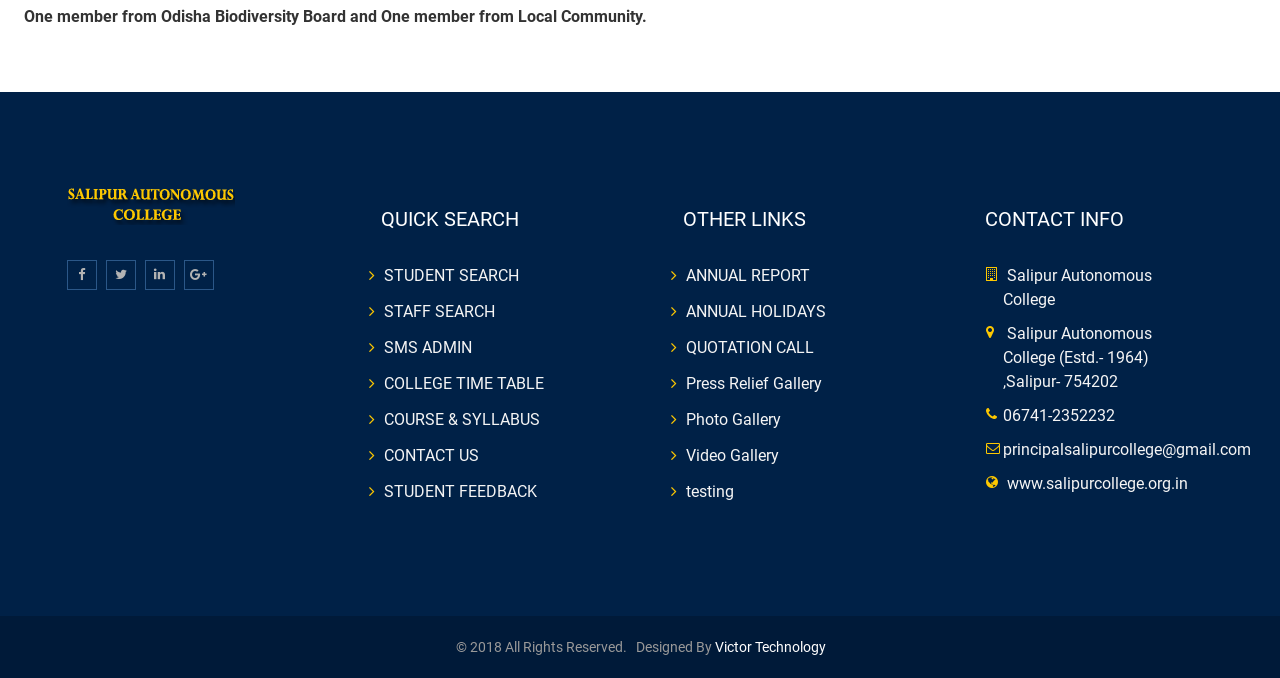Point out the bounding box coordinates of the section to click in order to follow this instruction: "Visit the photo gallery".

[0.536, 0.604, 0.61, 0.632]